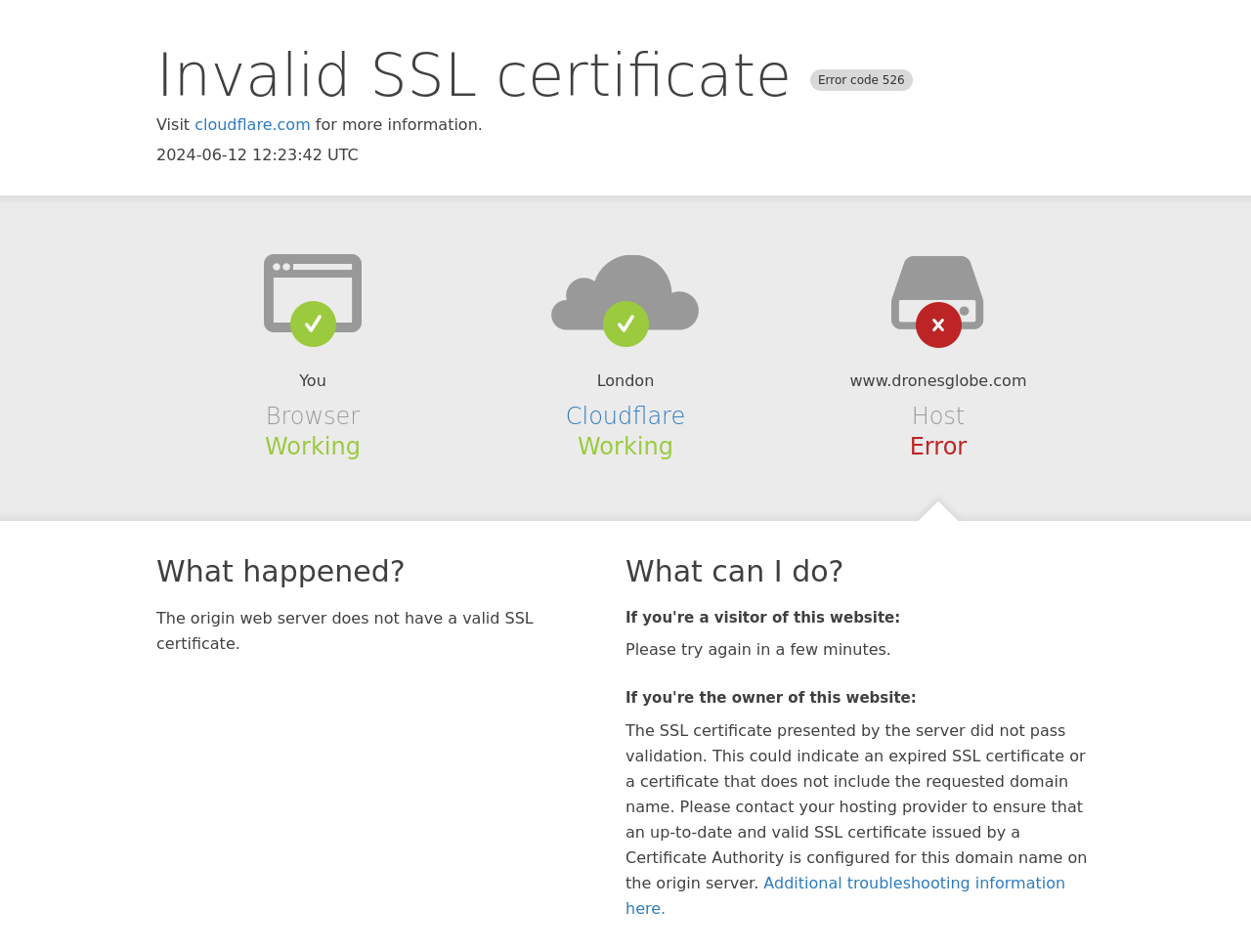Find the bounding box coordinates of the UI element according to this description: "Economic Development Professionals".

None